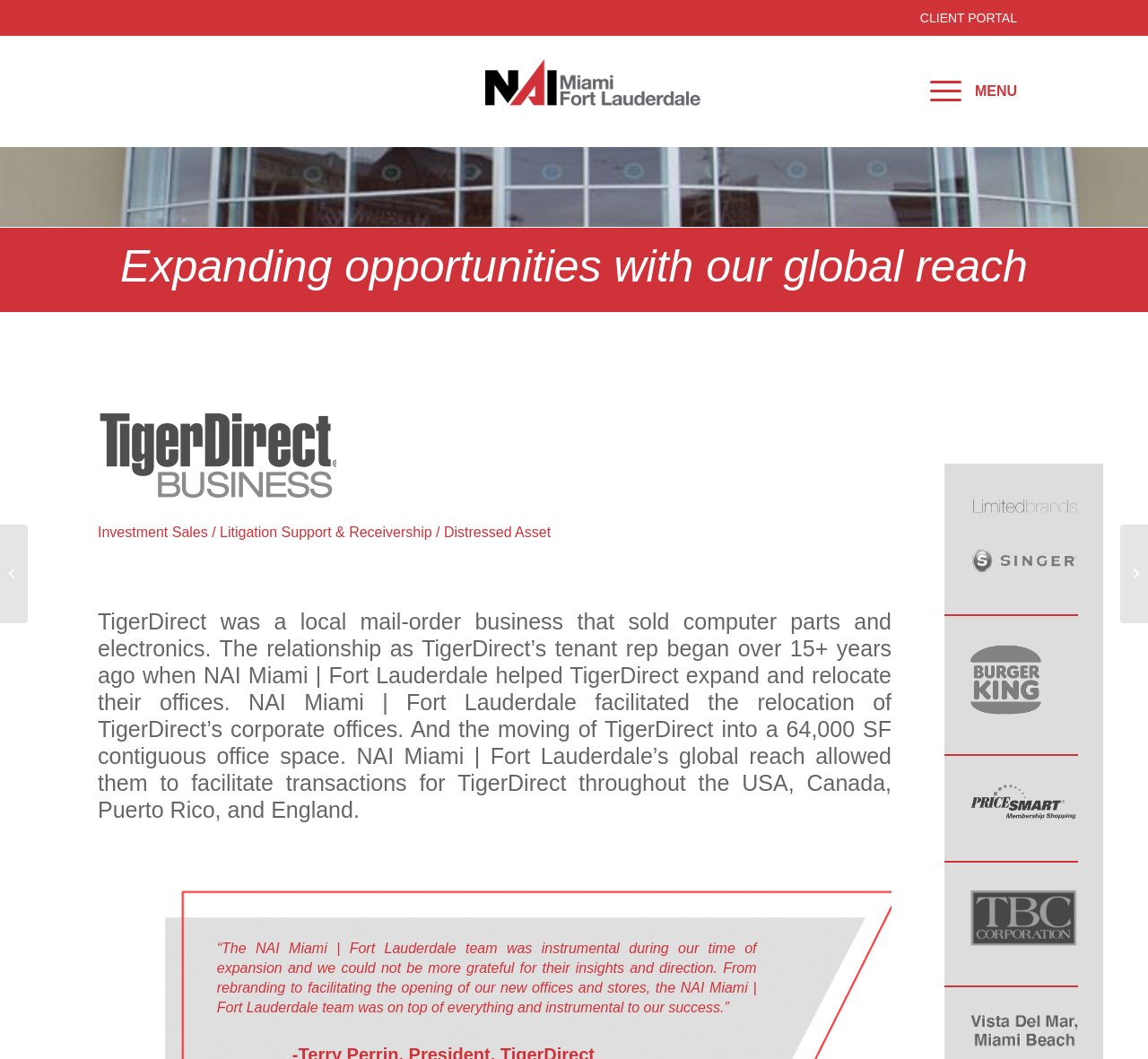What is the name of the company?
Using the information presented in the image, please offer a detailed response to the question.

I found the answer by looking at the link element with the text 'NAI Miami | Fort Lauderdale' which is likely to be the company name.